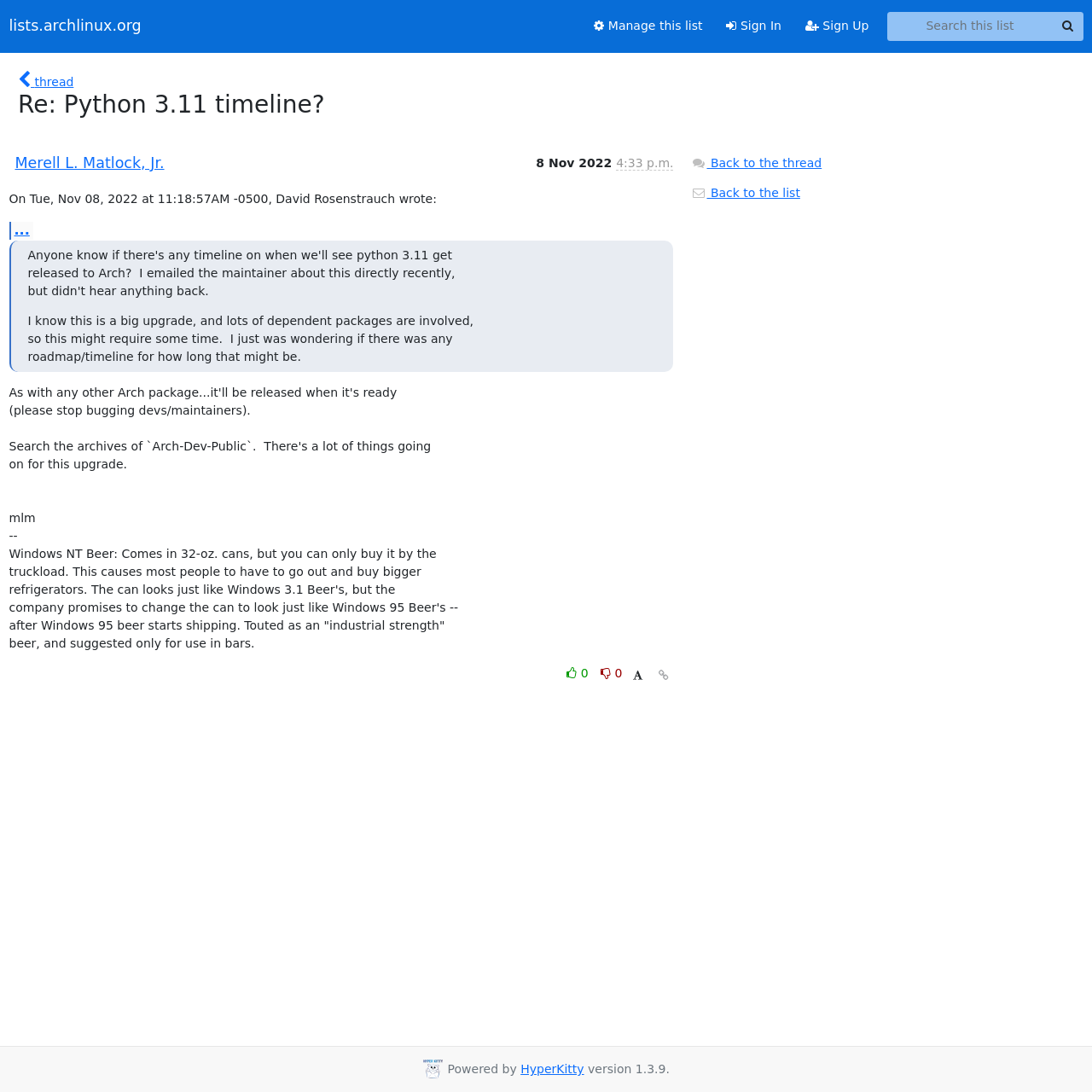Extract the bounding box coordinates for the UI element described as: "Sign Up".

[0.727, 0.01, 0.807, 0.038]